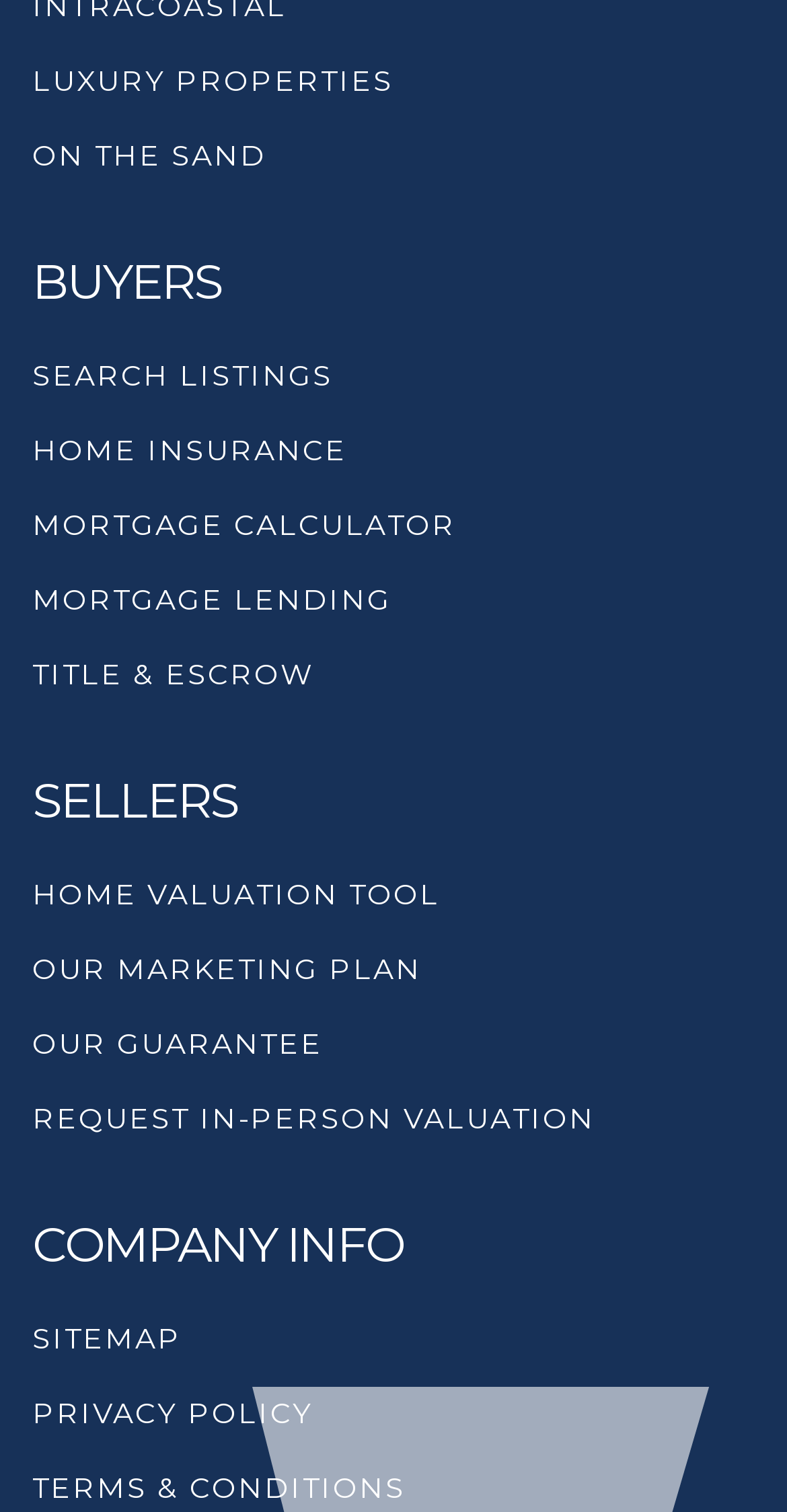Predict the bounding box coordinates of the area that should be clicked to accomplish the following instruction: "Search for luxury properties". The bounding box coordinates should consist of four float numbers between 0 and 1, i.e., [left, top, right, bottom].

[0.041, 0.04, 0.5, 0.068]